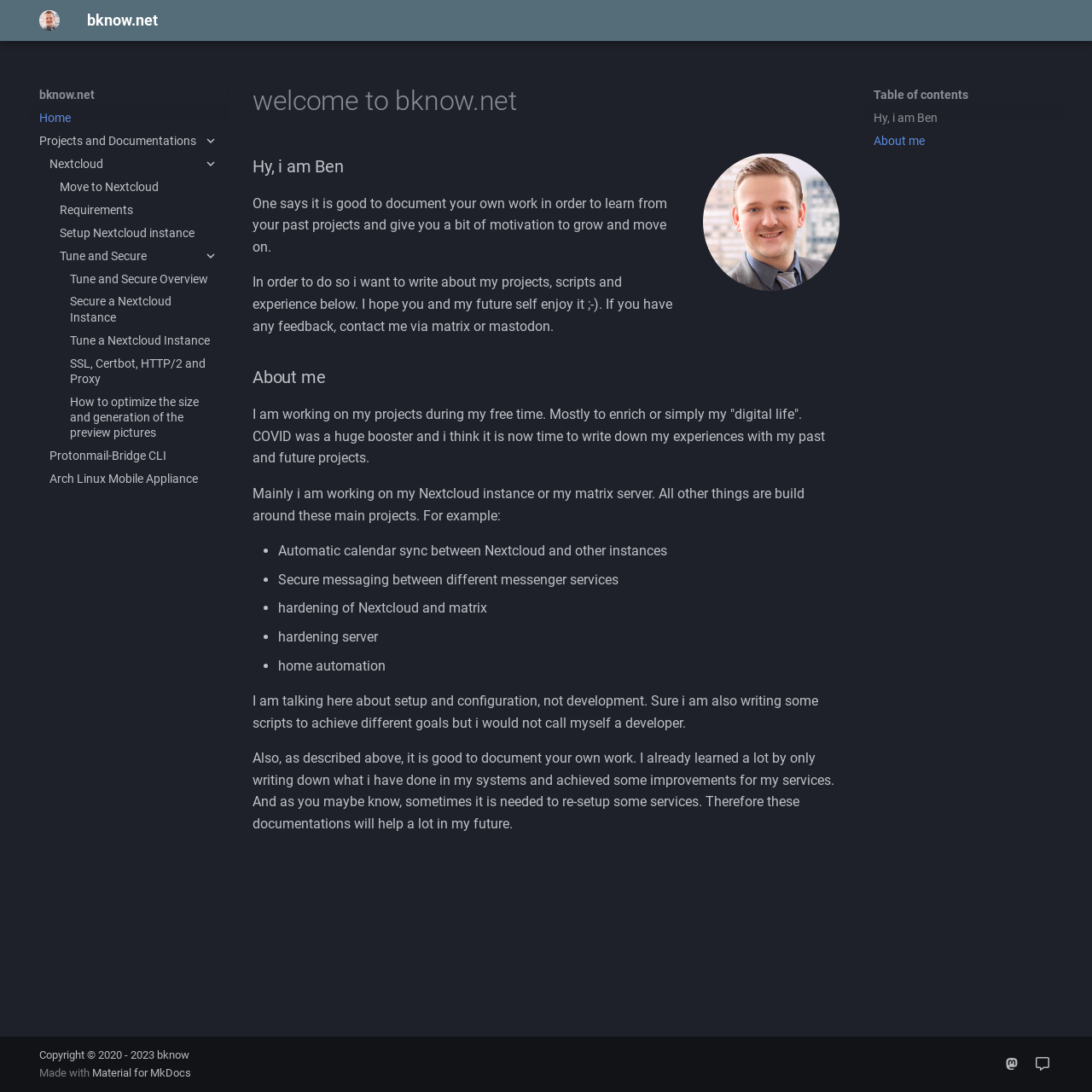Based on the image, give a detailed response to the question: What is the purpose of the website?

The purpose of the website can be inferred from the content, which discusses the author's projects and experiences. The author mentions that documenting their work helps them learn from their past projects and gives them motivation to grow and move on.